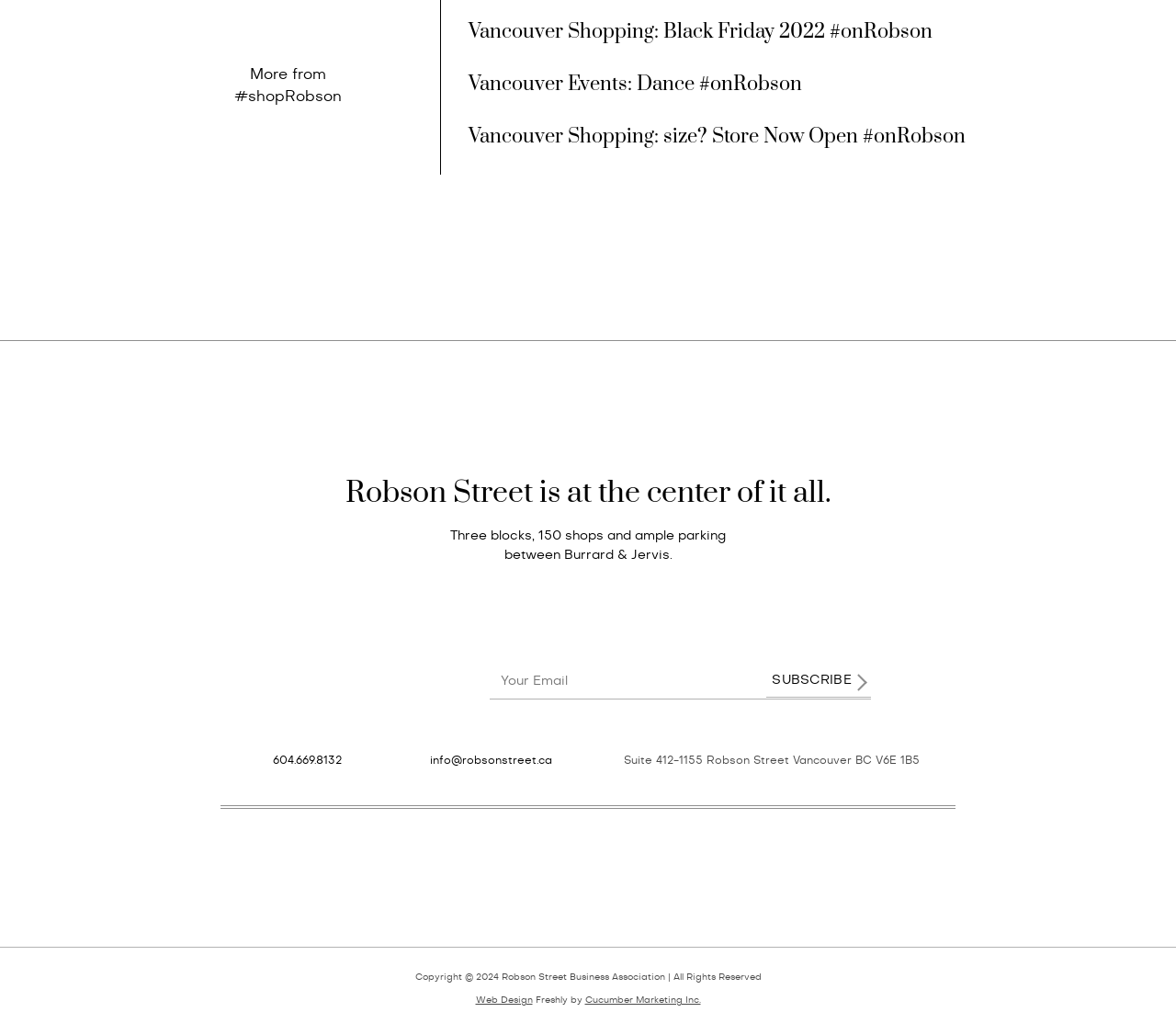What is the phone number mentioned on the webpage?
Refer to the image and give a detailed answer to the query.

I found a link with the text '604.669.8132' which is likely a phone number, as it is in a format commonly used for phone numbers.